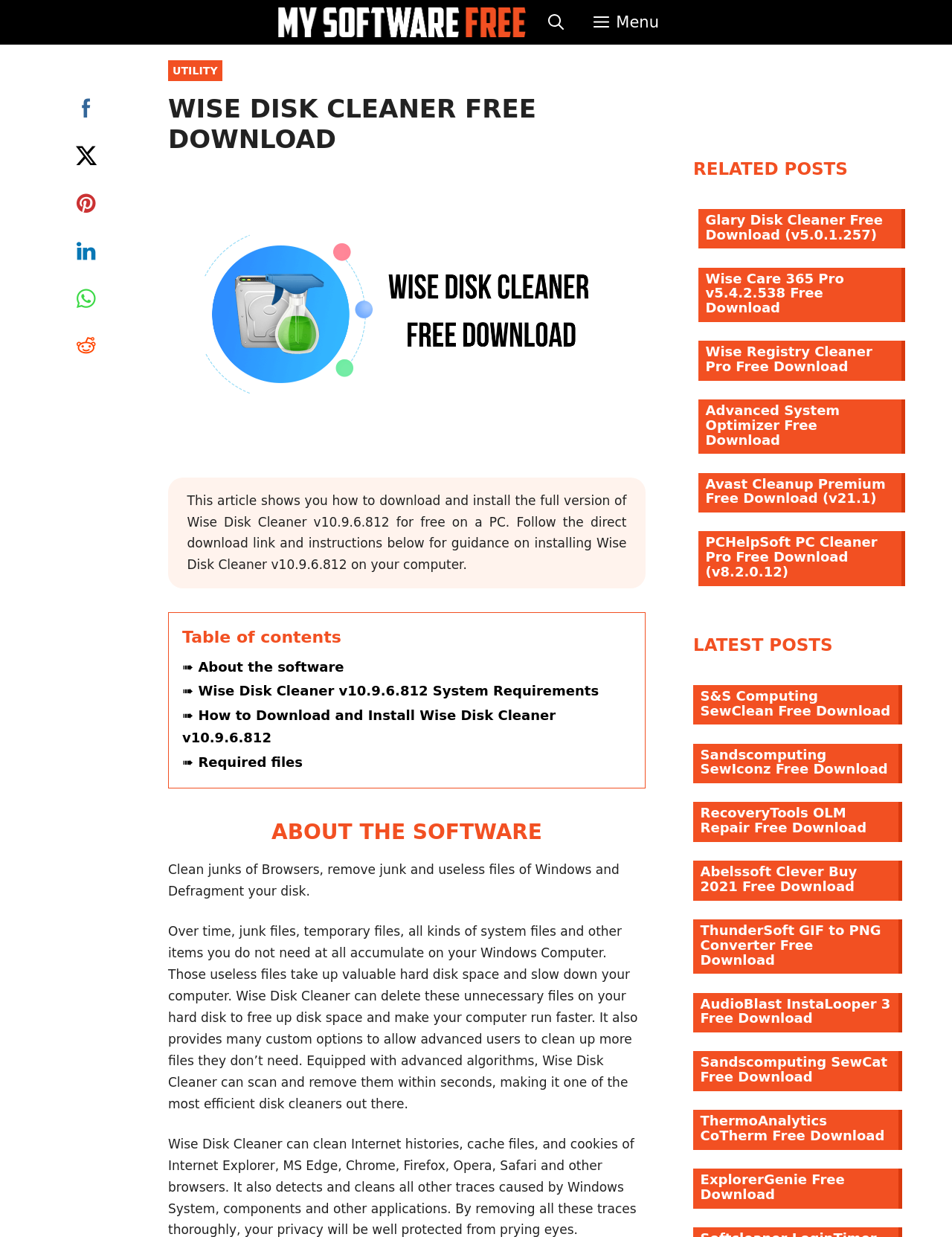Identify the bounding box coordinates of the clickable region necessary to fulfill the following instruction: "Click on the 'UTILITY' category". The bounding box coordinates should be four float numbers between 0 and 1, i.e., [left, top, right, bottom].

[0.177, 0.049, 0.233, 0.066]